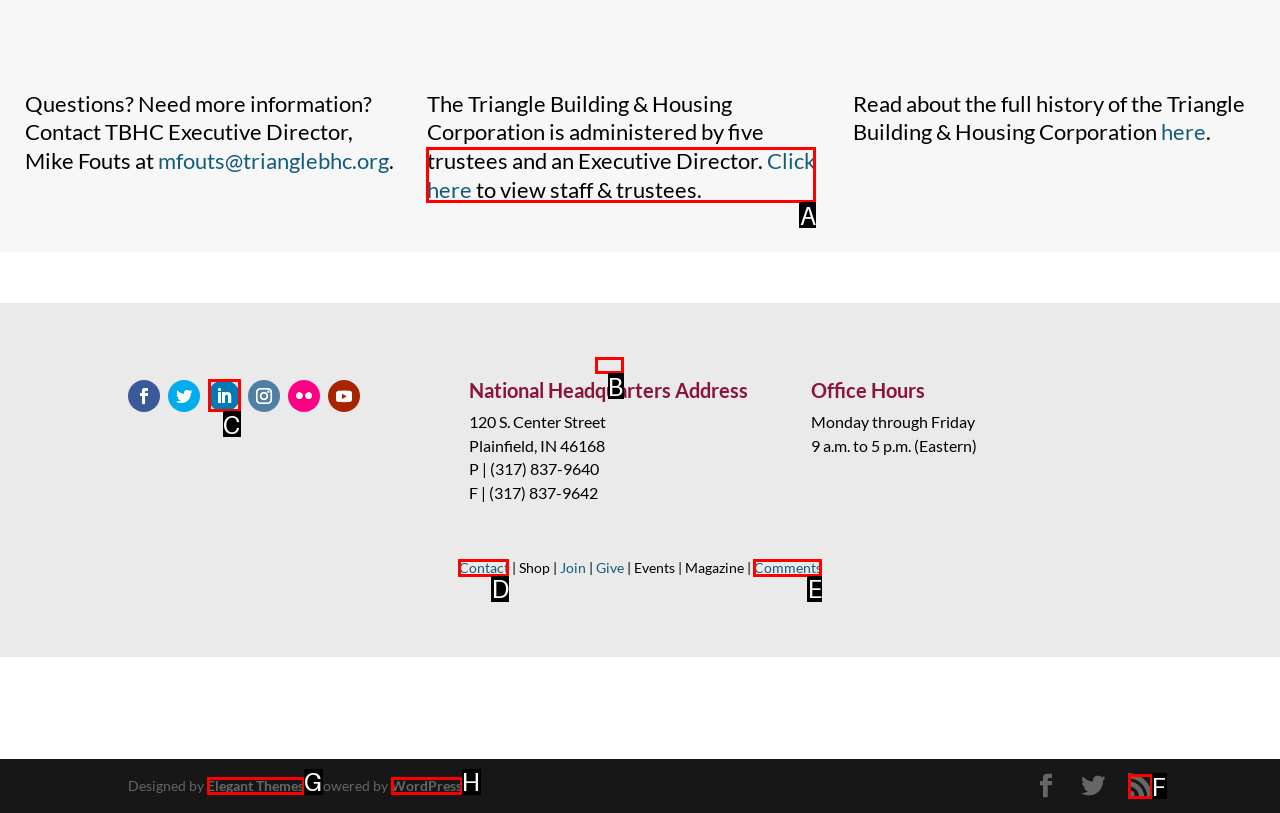Choose the letter that corresponds to the correct button to accomplish the task: Make a donation
Reply with the letter of the correct selection only.

B